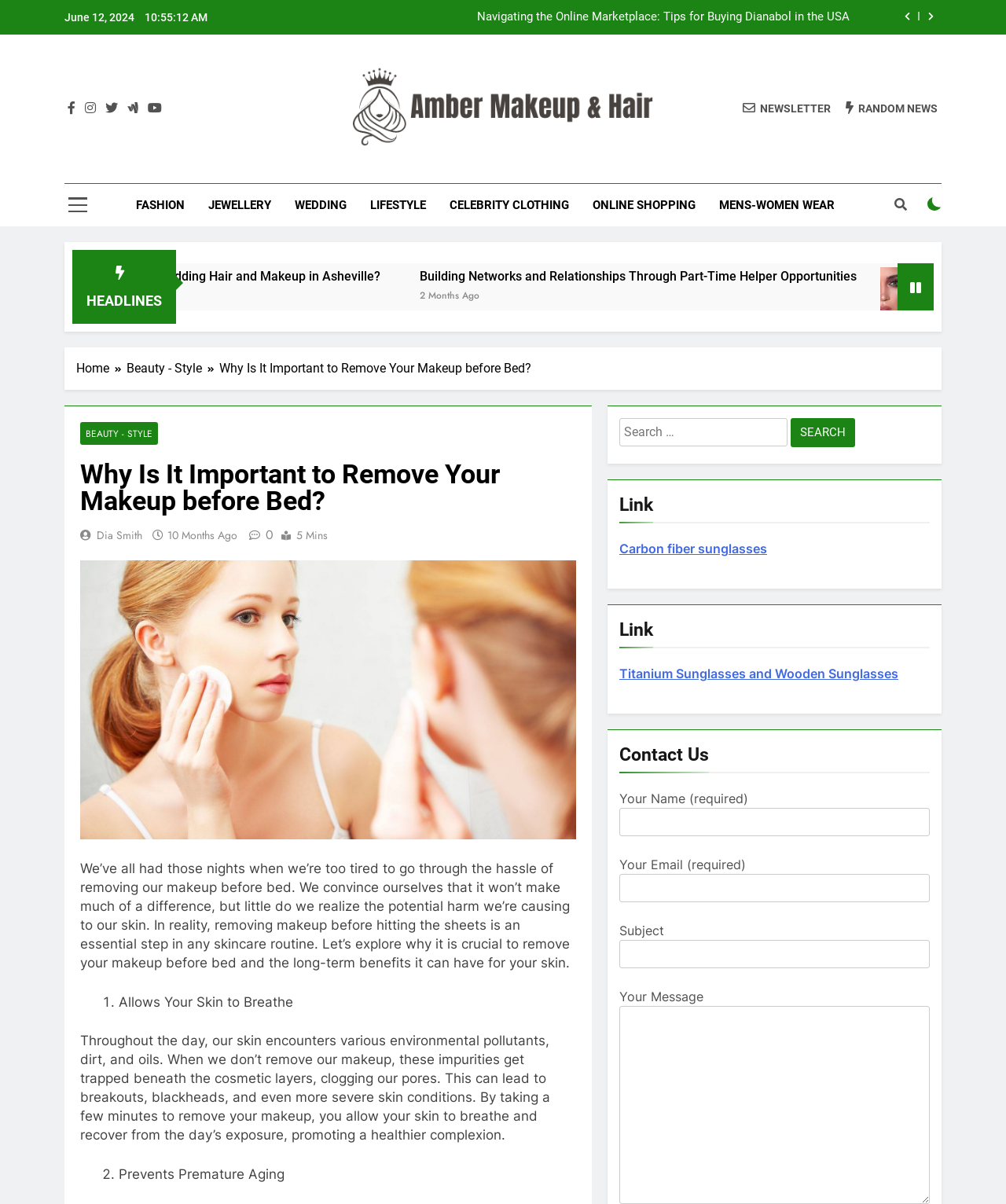Find the bounding box coordinates for the element that must be clicked to complete the instruction: "Click the FASHION link". The coordinates should be four float numbers between 0 and 1, indicated as [left, top, right, bottom].

[0.123, 0.153, 0.195, 0.188]